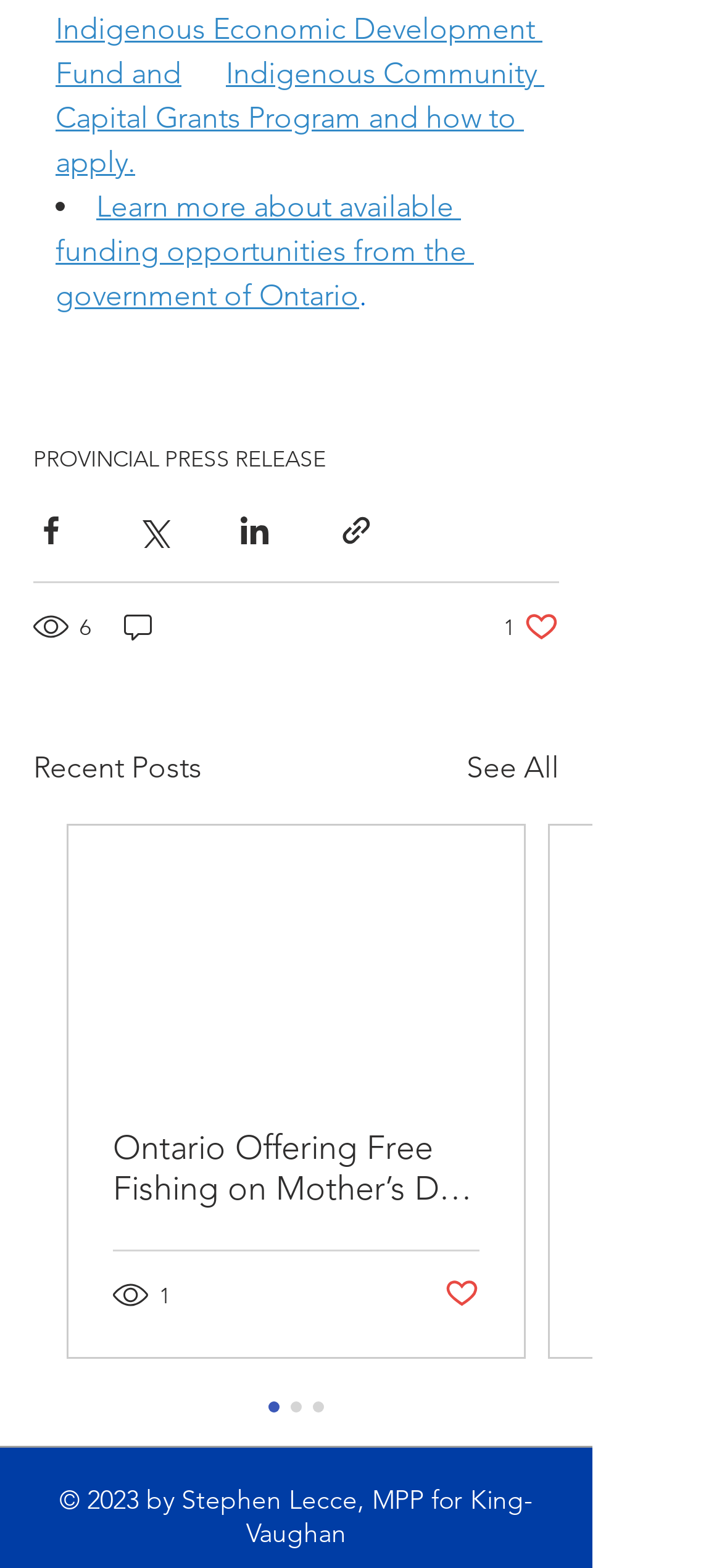How many social media sharing options are available?
Please answer the question with a detailed and comprehensive explanation.

I counted the number of social media sharing buttons, which are 'Share via Facebook', 'Share via Twitter', 'Share via LinkedIn', and 'Share via link', and found that there are 4 options.